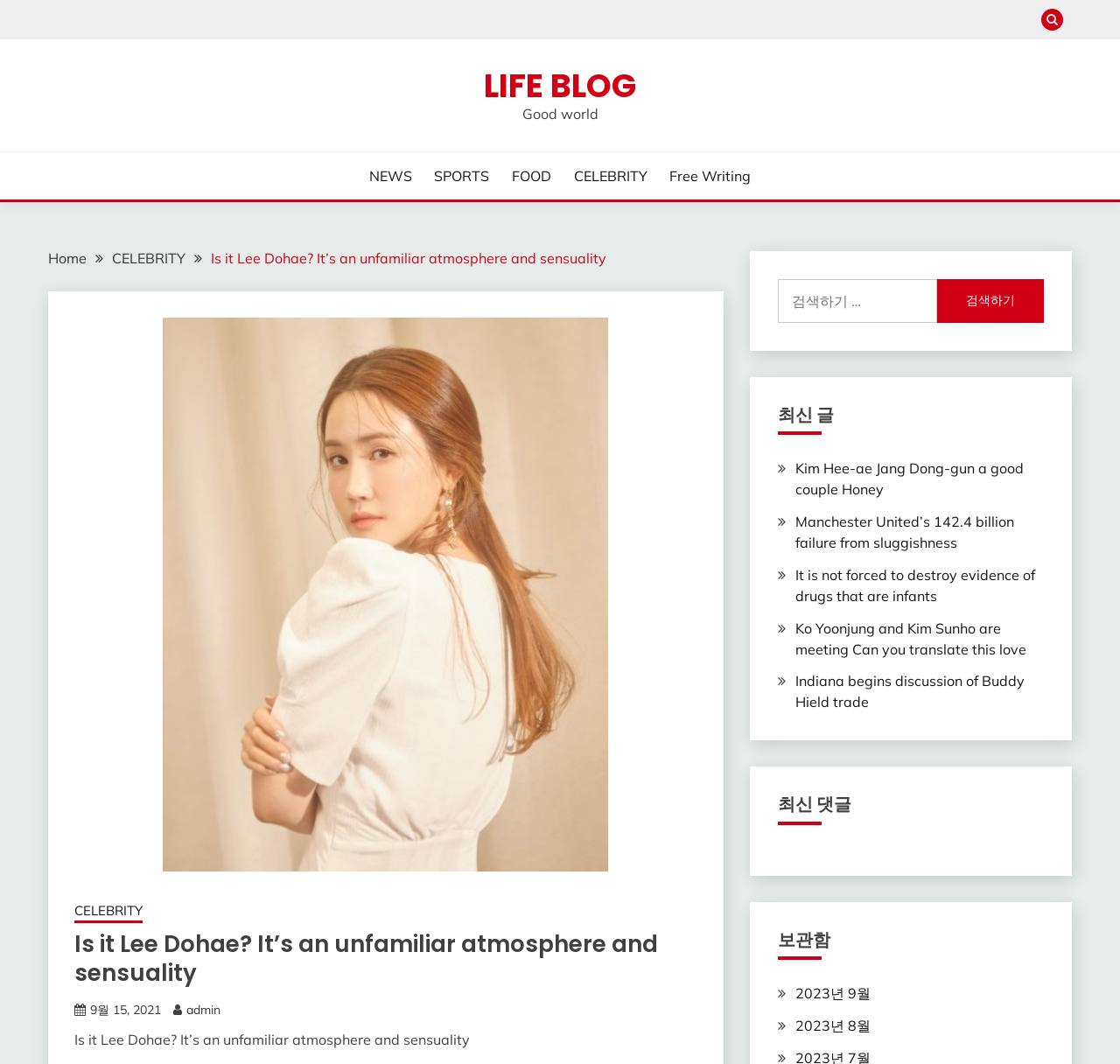Carefully examine the image and provide an in-depth answer to the question: What is the date of the current article?

I found the date by looking at the link with the text '9월 15, 2021' which is located below the article's title and above the author's name.